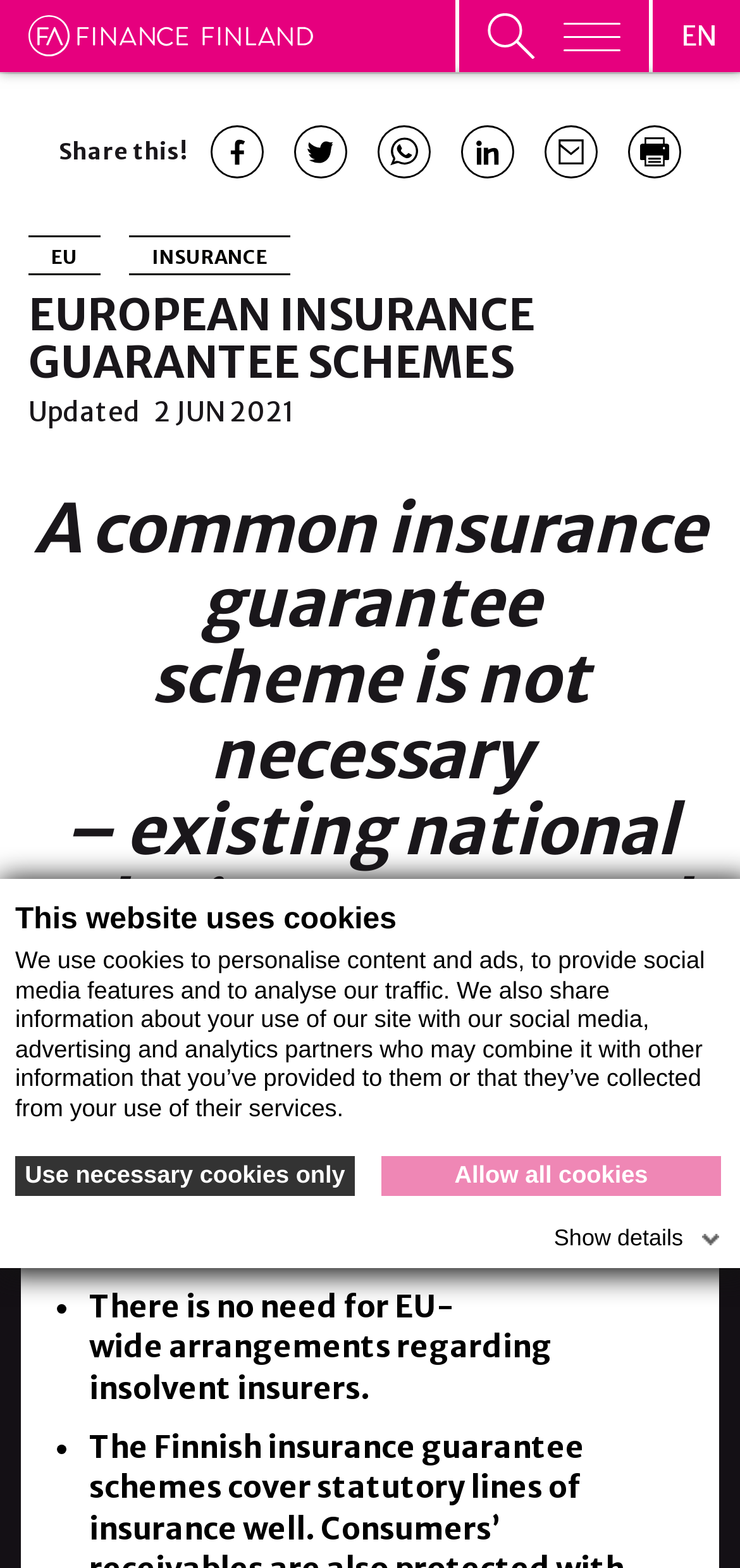Give a one-word or one-phrase response to the question: 
What is the main argument presented in the article?

No need for EU-wide arrangements